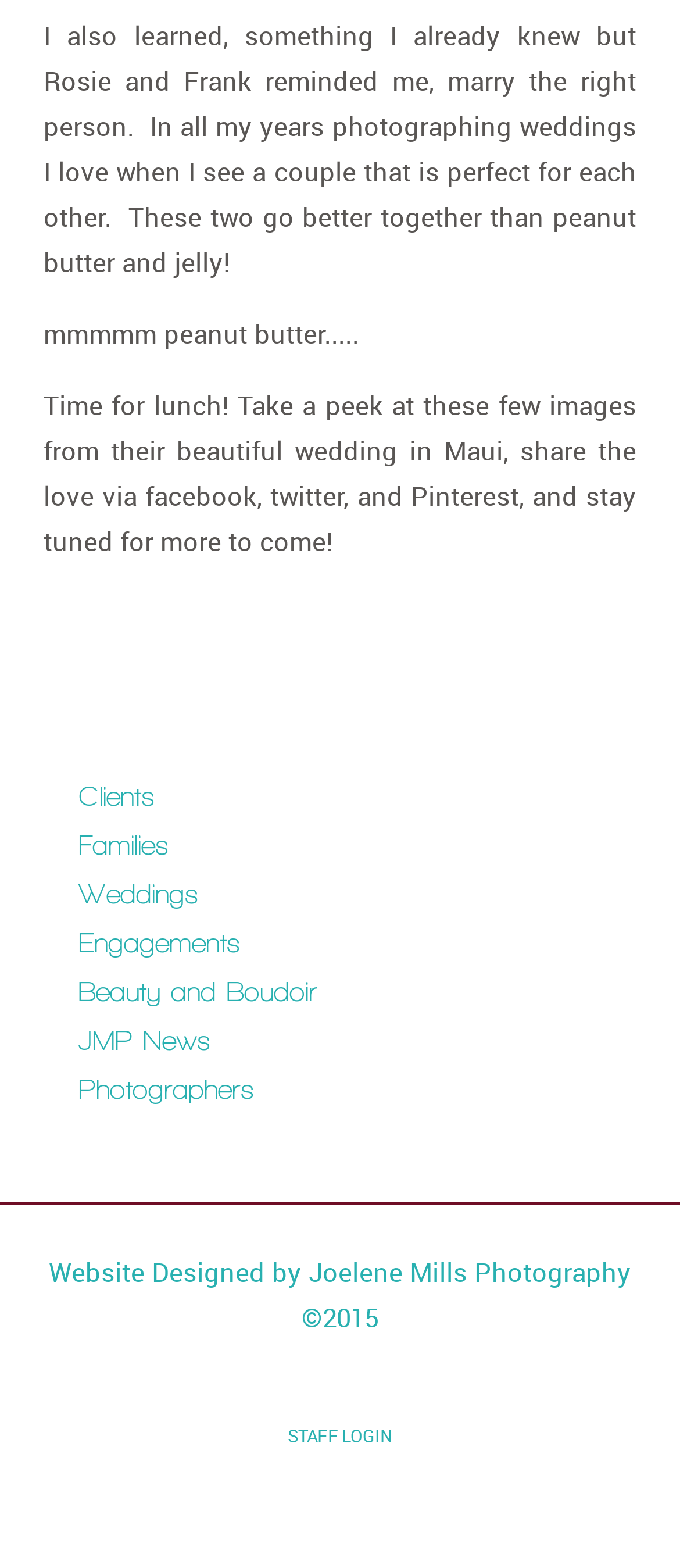Determine the bounding box coordinates of the section to be clicked to follow the instruction: "Explore Beauty and Boudoir". The coordinates should be given as four float numbers between 0 and 1, formatted as [left, top, right, bottom].

[0.115, 0.623, 0.467, 0.642]